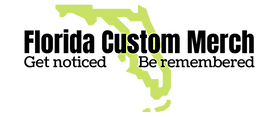What is the font style of the text?
Please provide a detailed and comprehensive answer to the question.

The text is set in a bold font, which is evident from the description of the logo and the slogan 'Get noticed Be remembered'.